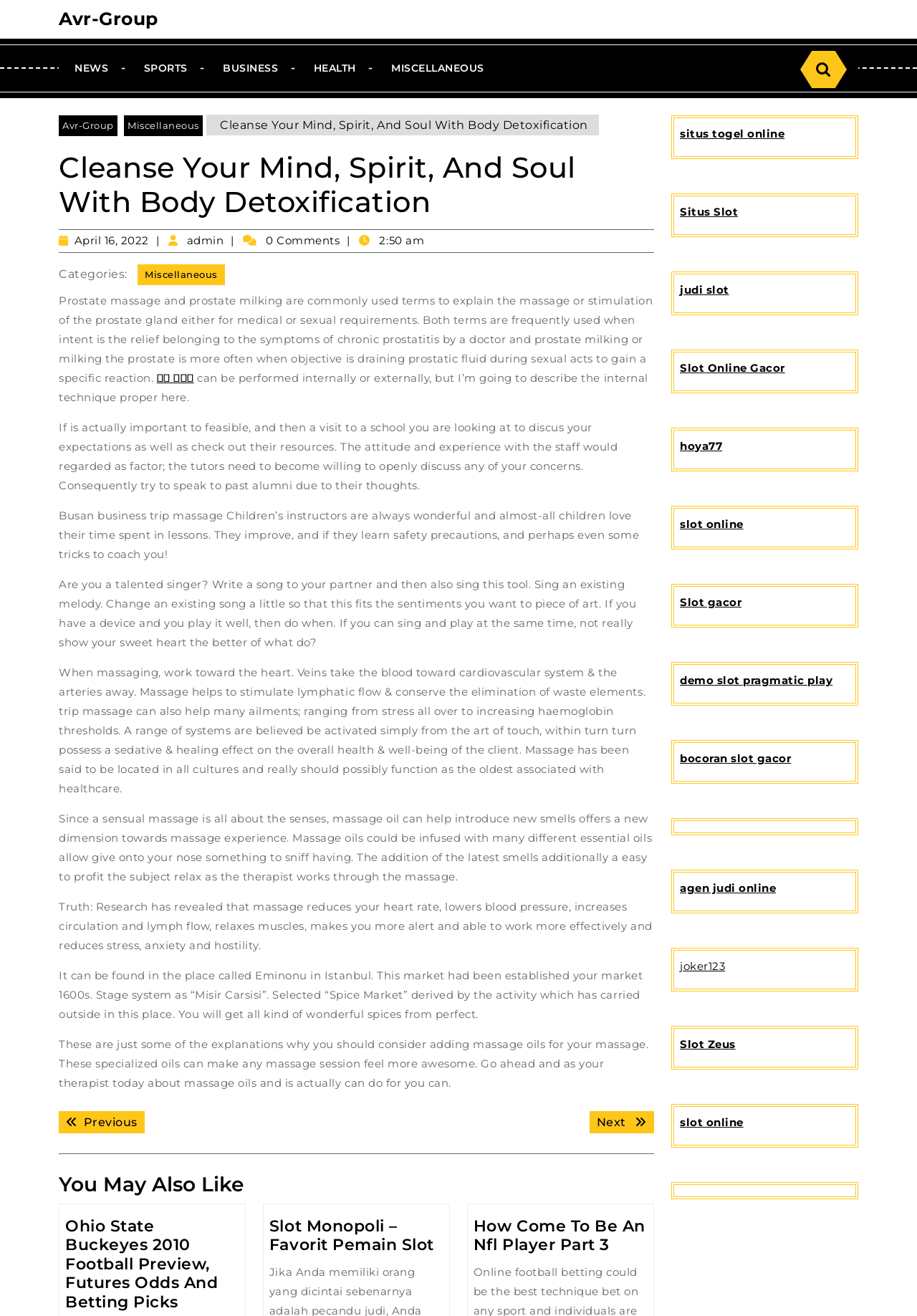Please provide a detailed answer to the question below based on the screenshot: 
What is the effect of massage on the body?

According to the article, research has shown that massage reduces heart rate, lowers blood pressure, increases circulation and lymph flow, relaxes muscles, and reduces stress, anxiety, and hostility.